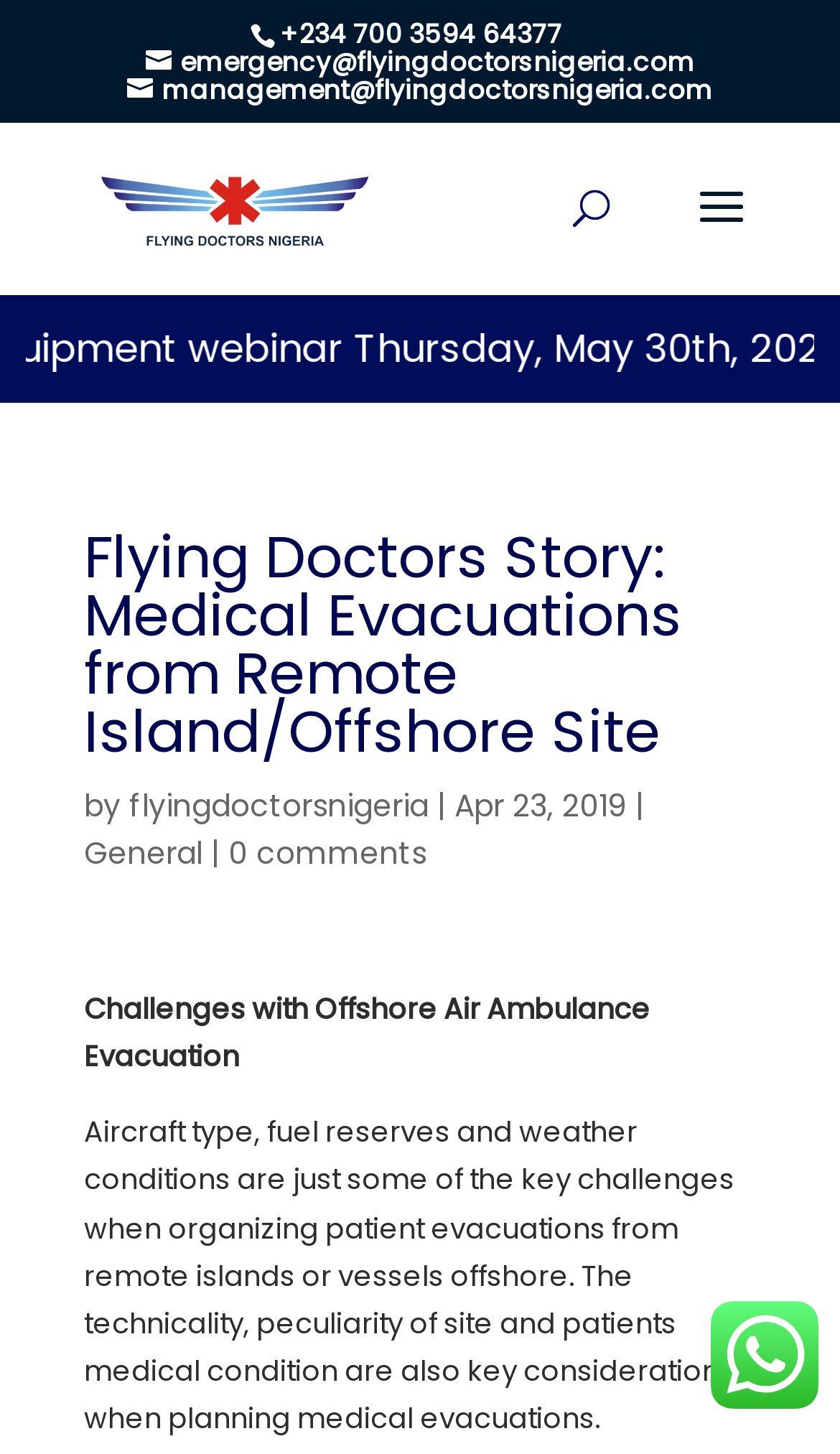What is the phone number of Flying Doctors Nigeria?
Please ensure your answer to the question is detailed and covers all necessary aspects.

The phone number can be found at the top of the webpage, in the static text element with bounding box coordinates [0.333, 0.01, 0.669, 0.036].